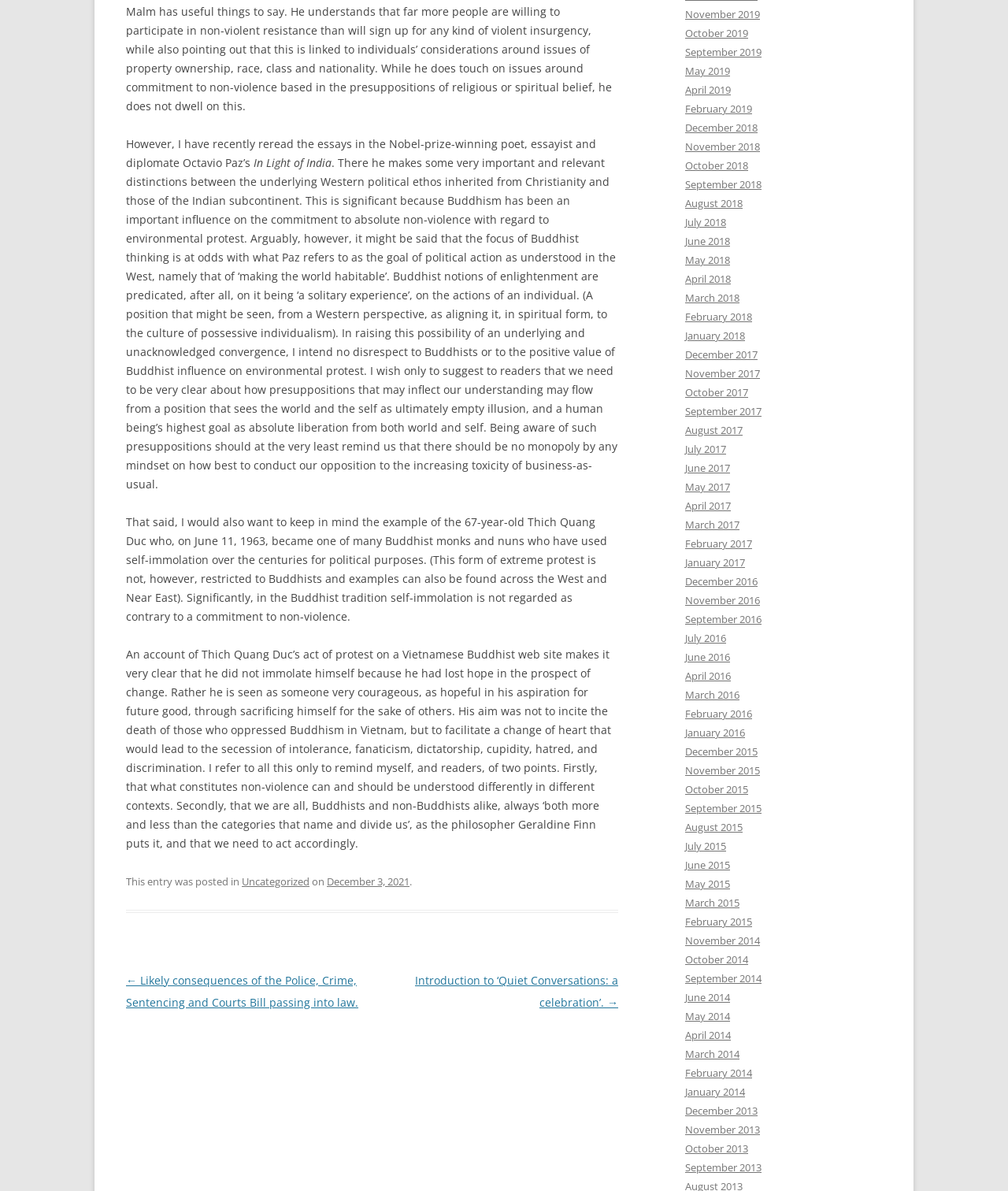Provide the bounding box coordinates of the HTML element described by the text: "December 3, 2021". The coordinates should be in the format [left, top, right, bottom] with values between 0 and 1.

[0.324, 0.734, 0.406, 0.746]